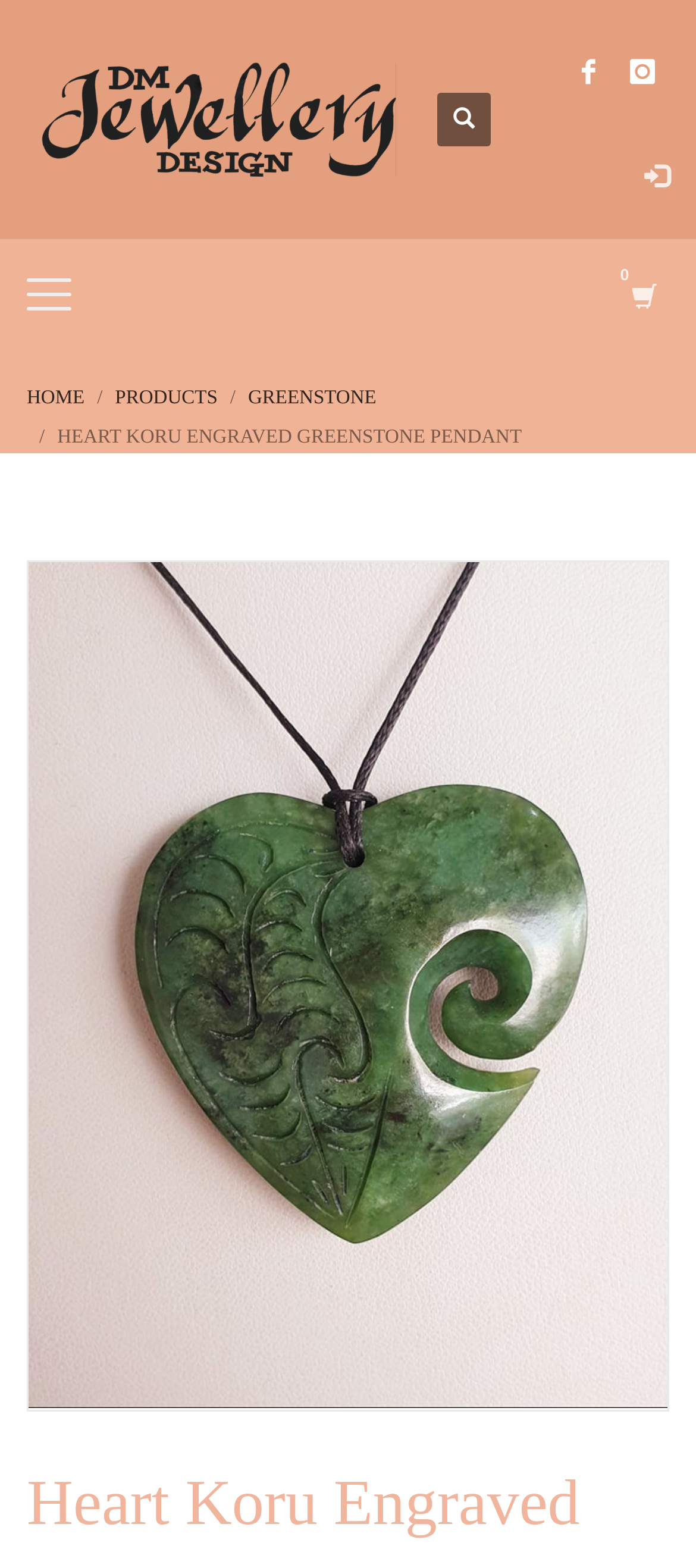Can you determine the bounding box coordinates of the area that needs to be clicked to fulfill the following instruction: "go to homepage"?

[0.038, 0.247, 0.122, 0.261]